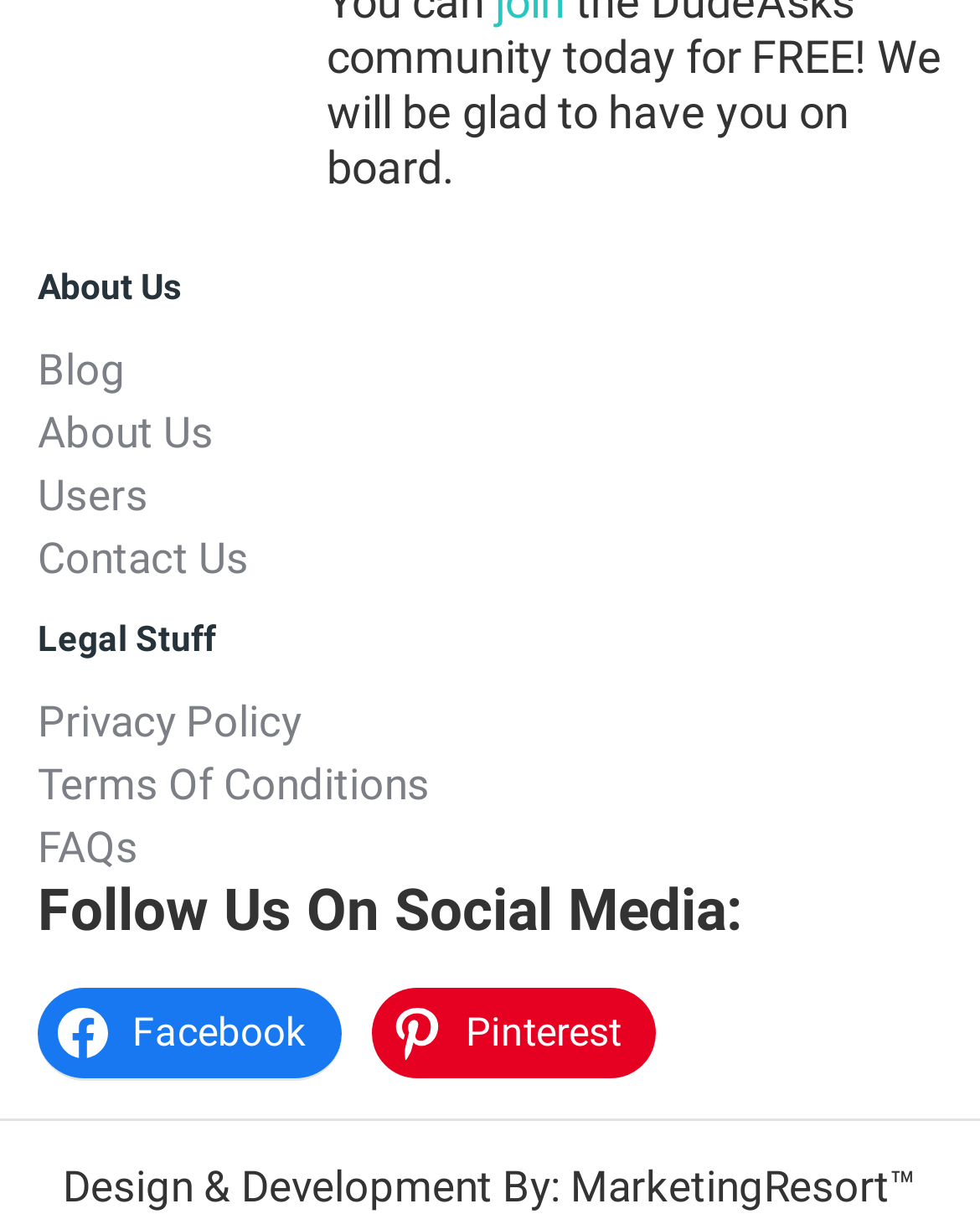Extract the bounding box coordinates for the HTML element that matches this description: "Terms Of Conditions". The coordinates should be four float numbers between 0 and 1, i.e., [left, top, right, bottom].

[0.038, 0.594, 0.438, 0.635]